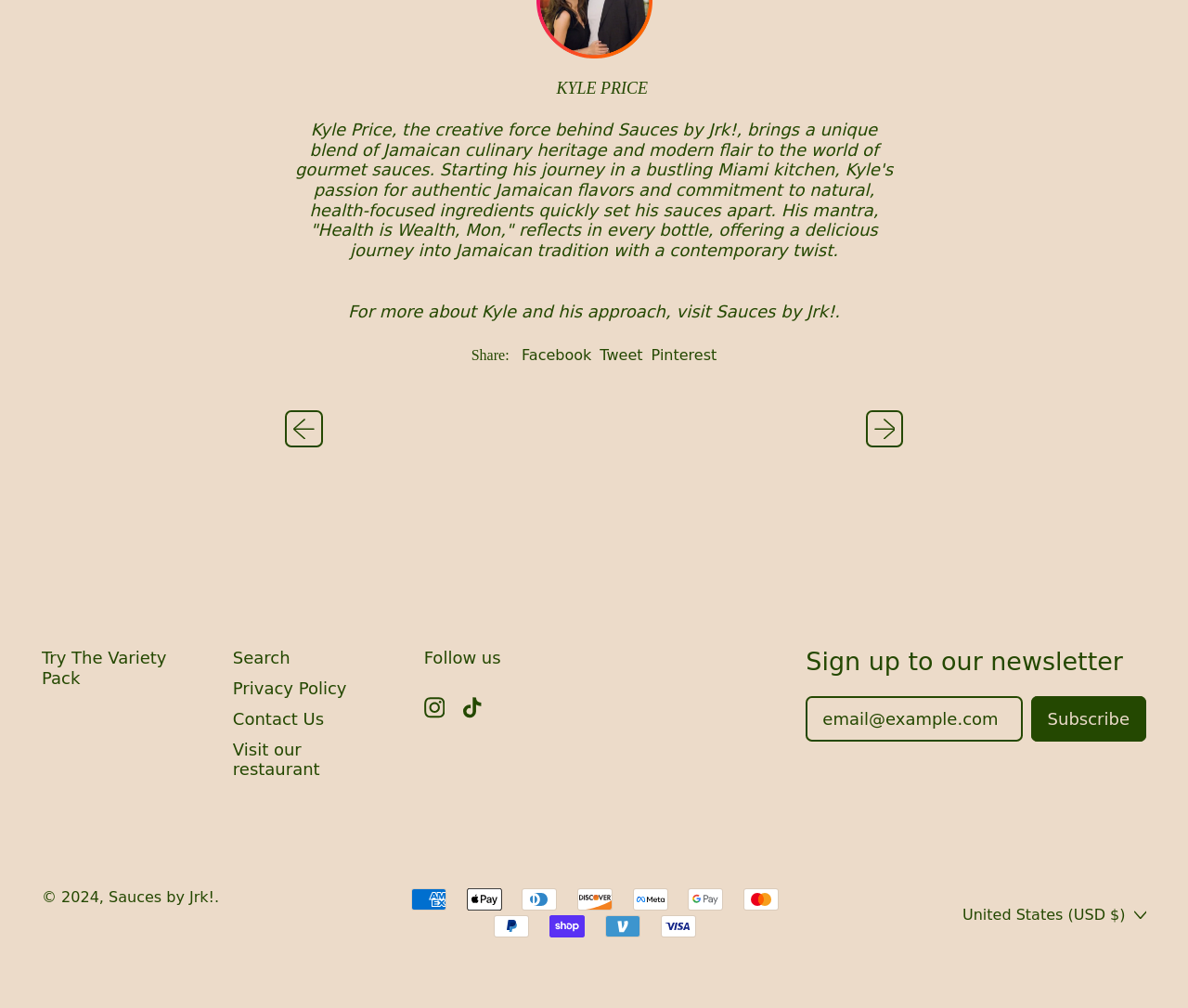Please determine the bounding box coordinates of the element to click in order to execute the following instruction: "Visit our restaurant". The coordinates should be four float numbers between 0 and 1, specified as [left, top, right, bottom].

[0.196, 0.734, 0.269, 0.773]